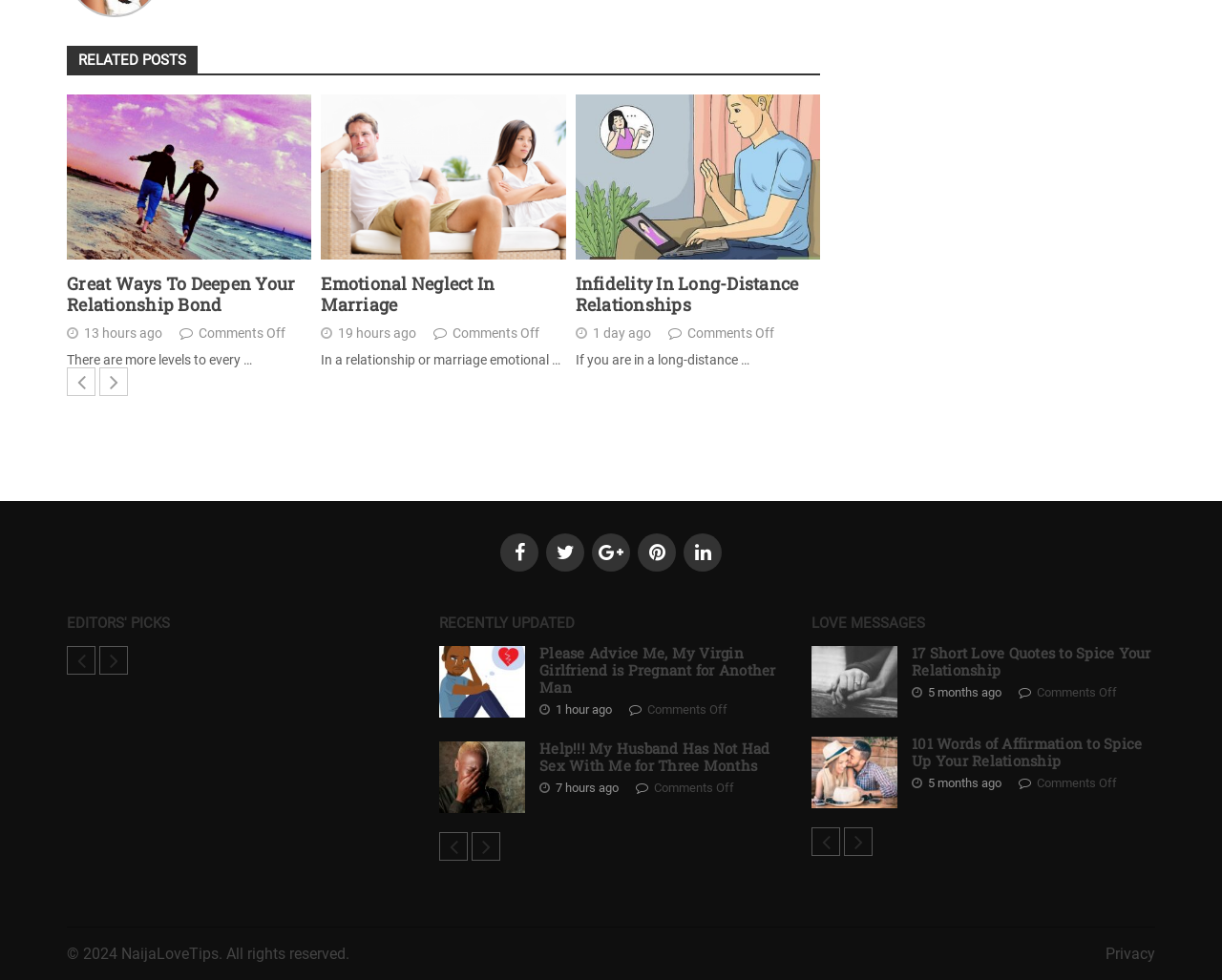Determine the bounding box coordinates for the area you should click to complete the following instruction: "Click on 'short love quotes'".

[0.664, 0.659, 0.734, 0.732]